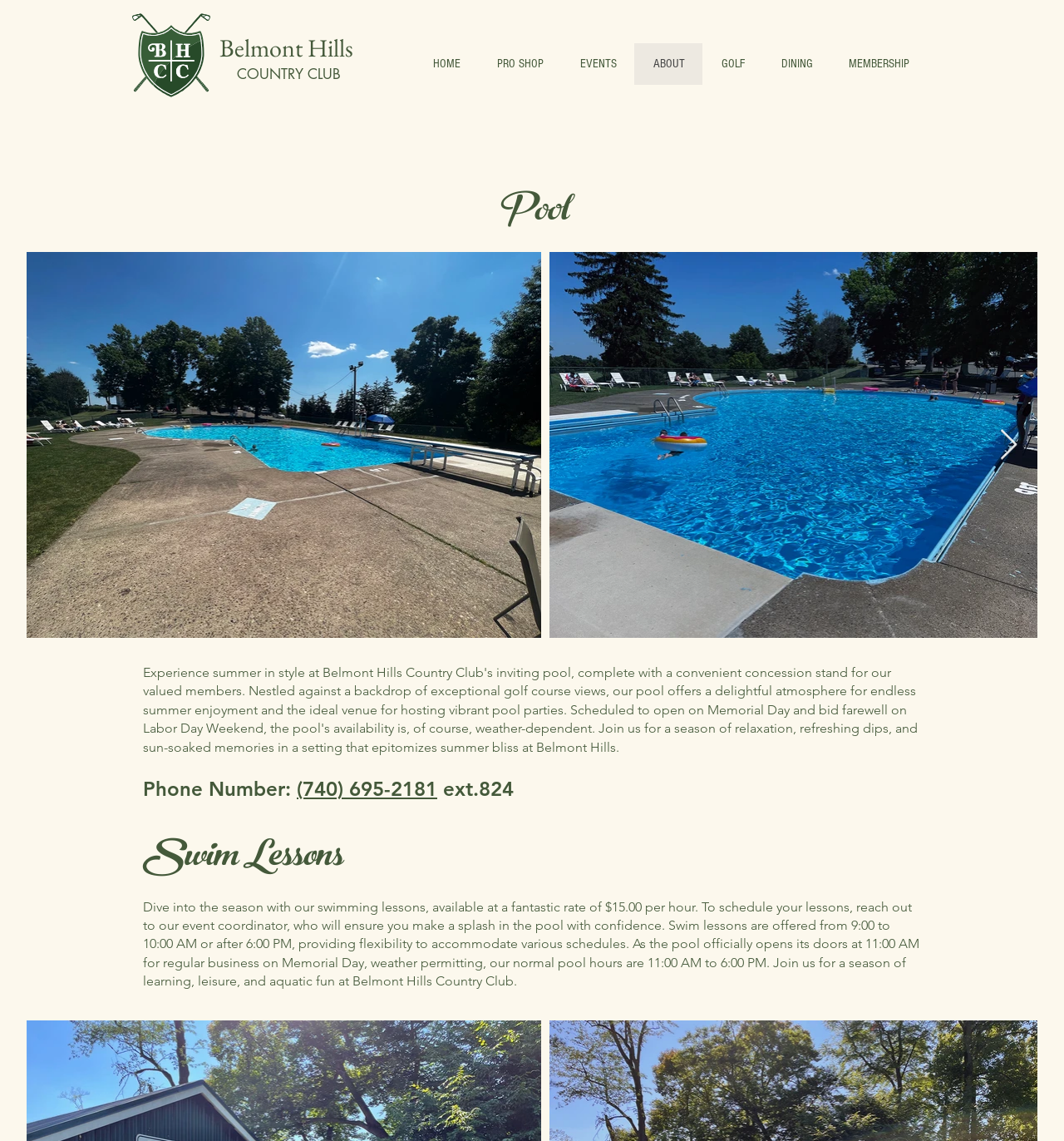How many navigation links are there?
Look at the screenshot and give a one-word or phrase answer.

7